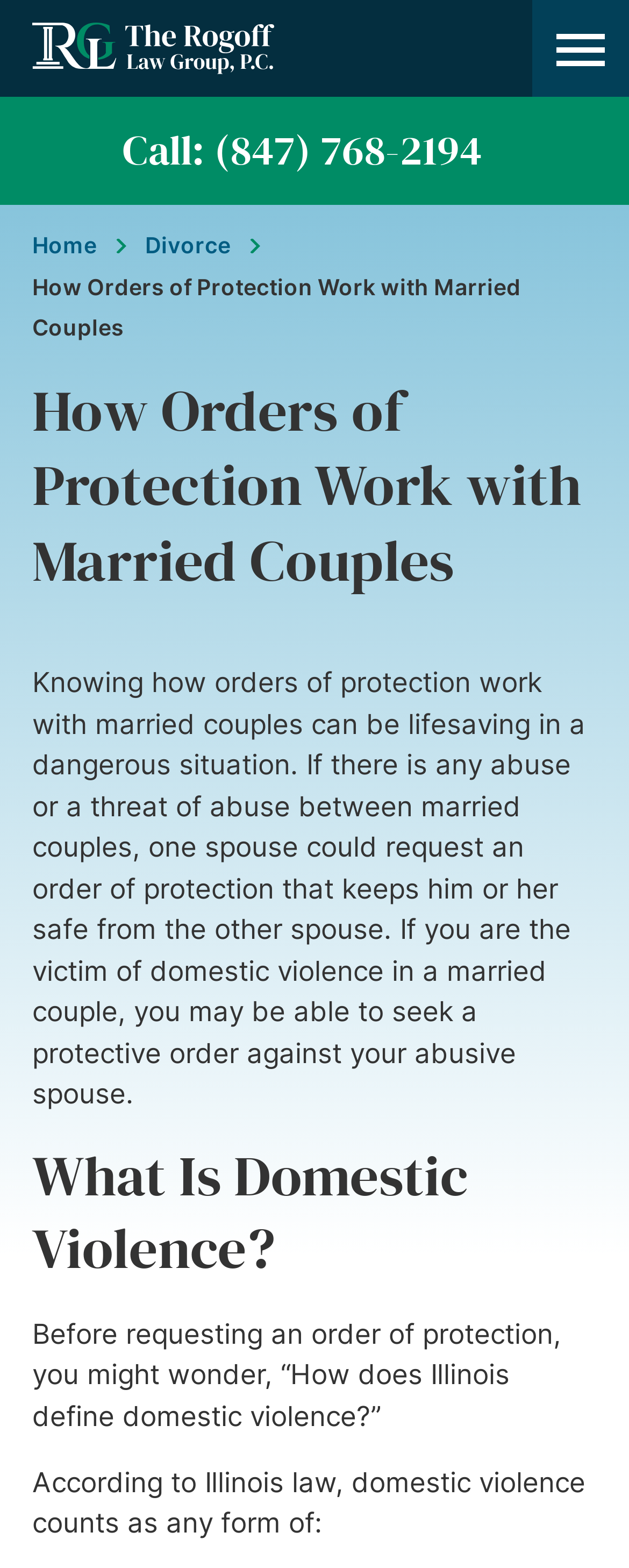What is one form of domestic violence according to Illinois law?
Use the information from the image to give a detailed answer to the question.

I found this by reading the StaticText element that explains what domestic violence is, which states that according to Illinois law, domestic violence counts as any form of abuse.